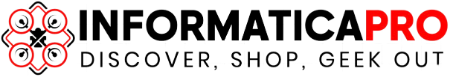What is the tagline of InformaticaPro?
Provide a one-word or short-phrase answer based on the image.

DISCOVER, SHOP, GEEK OUT